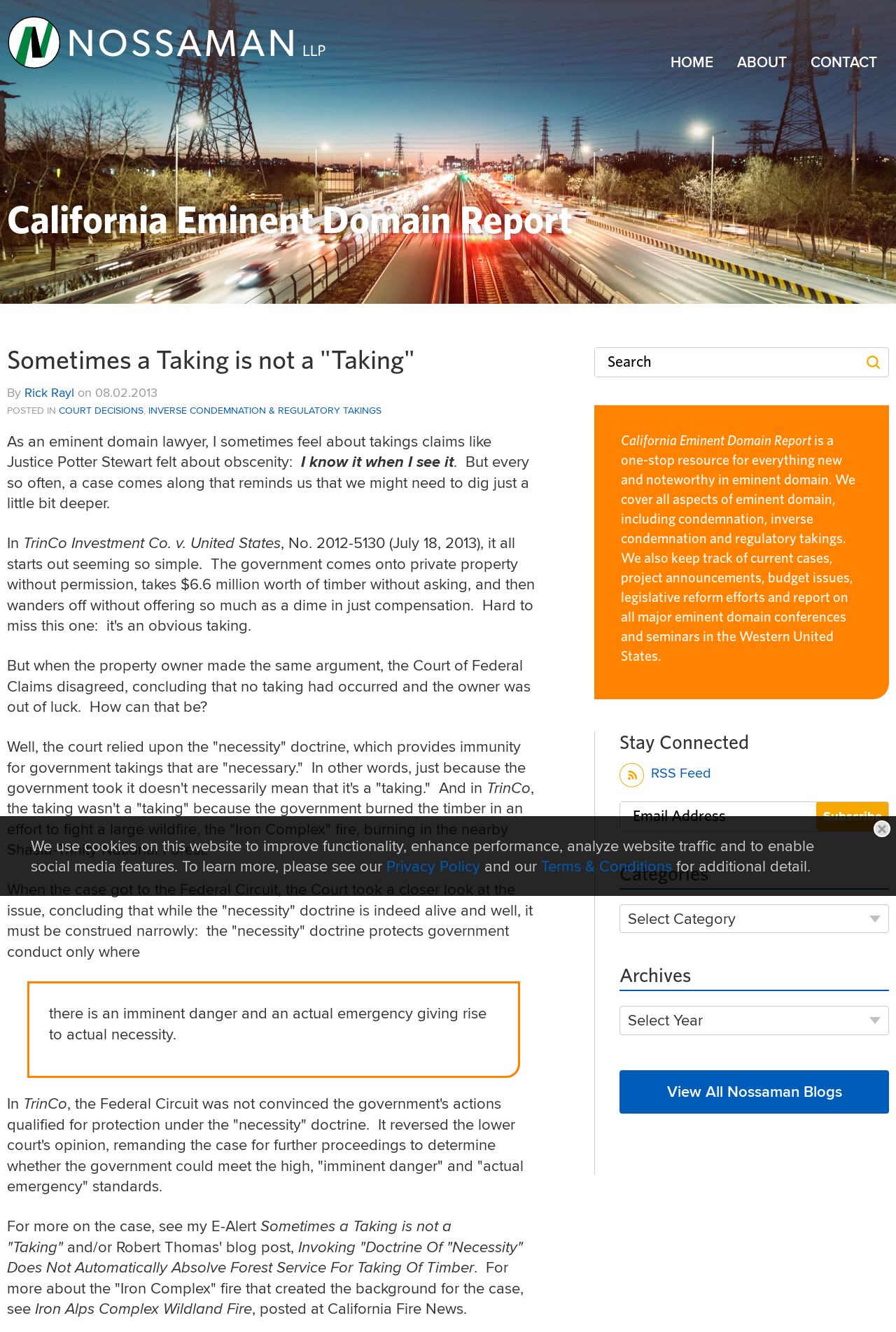What is the name of the law firm?
Analyze the image and deliver a detailed answer to the question.

The name of the law firm can be found at the top of the webpage, where it says 'Nossaman LLP' in the link and image elements.